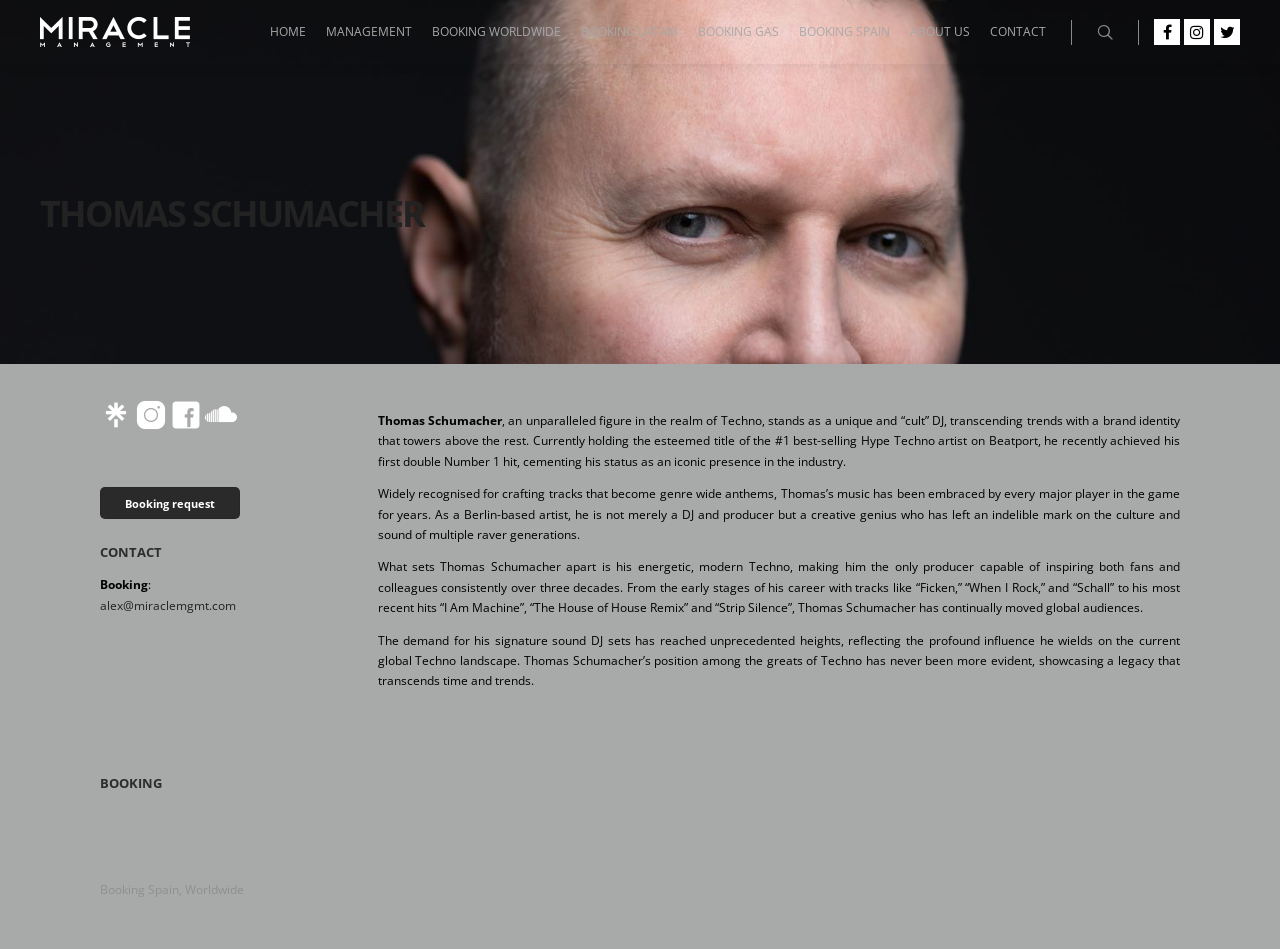Please determine the bounding box coordinates of the clickable area required to carry out the following instruction: "Search". The coordinates must be four float numbers between 0 and 1, represented as [left, top, right, bottom].

[0.849, 0.02, 0.877, 0.047]